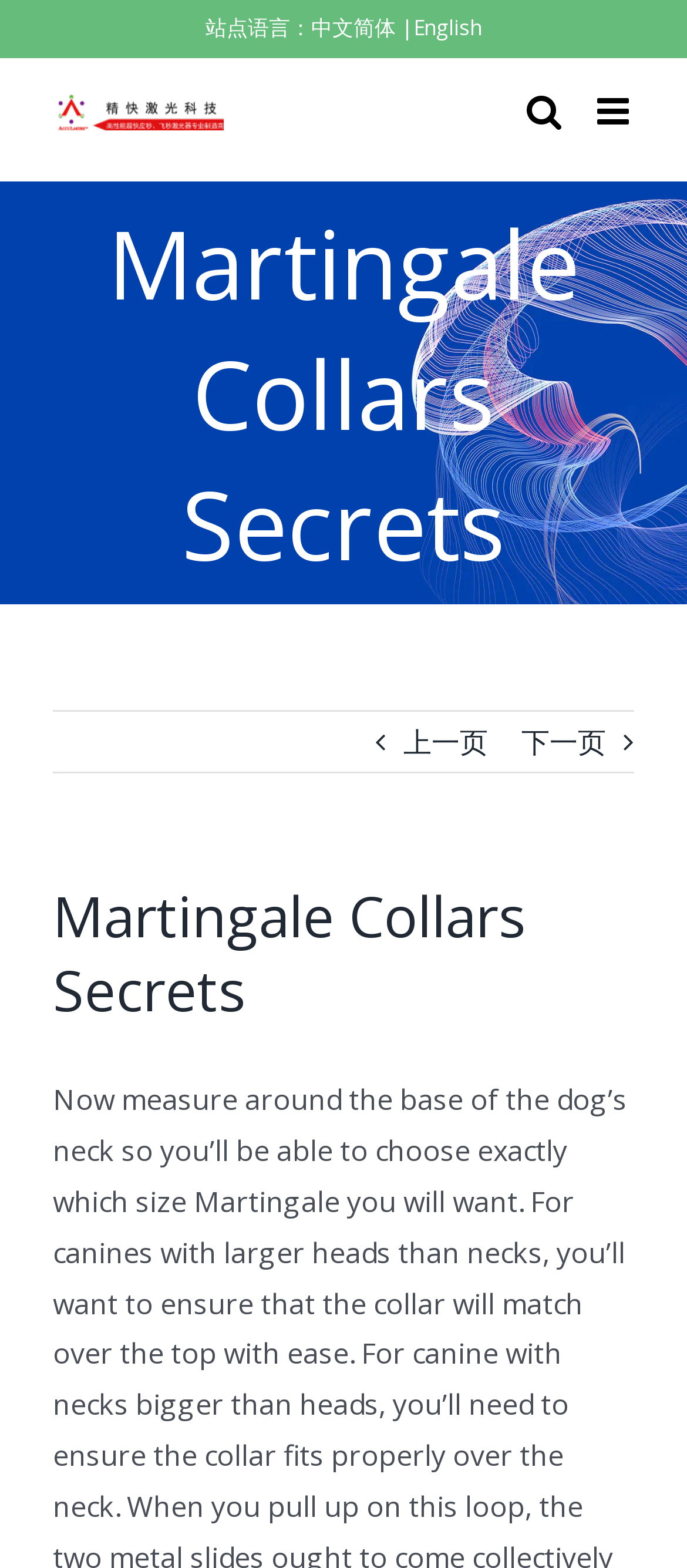Determine the bounding box coordinates of the area to click in order to meet this instruction: "Return to top".

[0.695, 0.663, 0.808, 0.712]